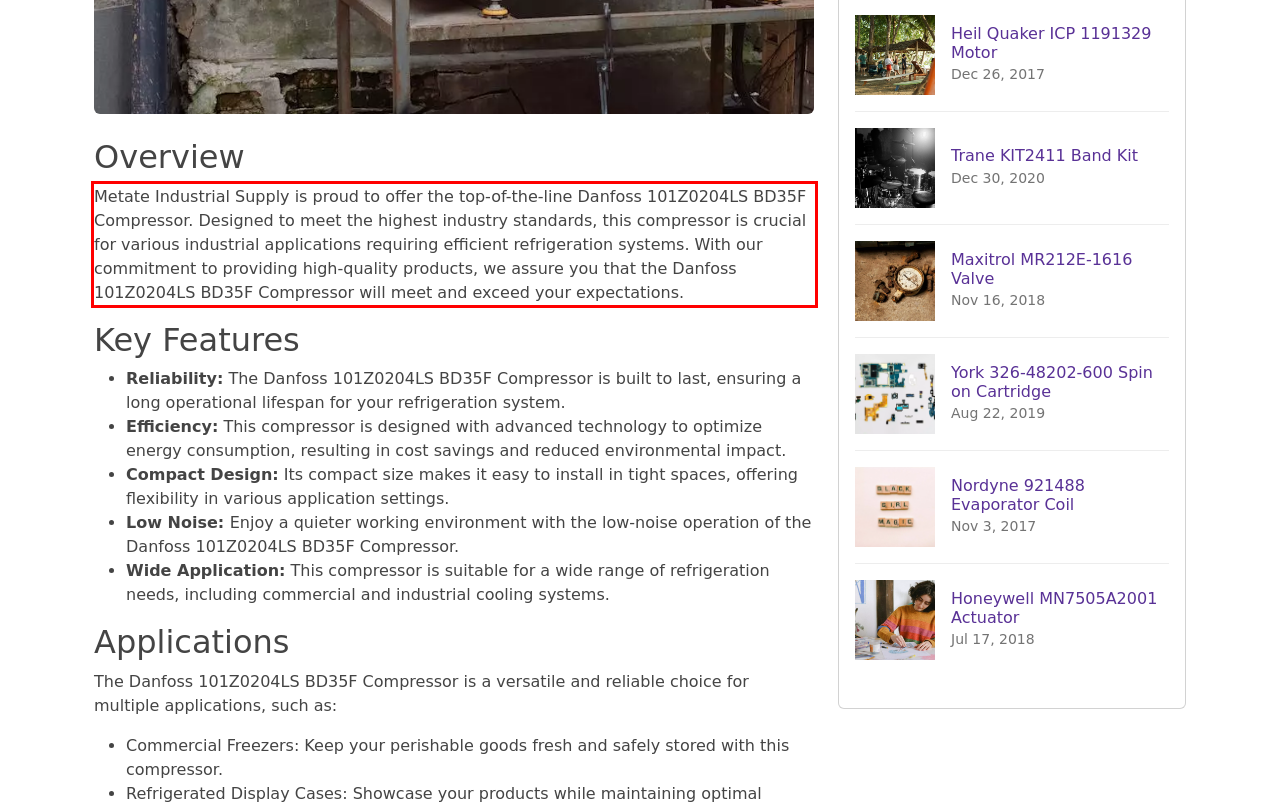You are provided with a screenshot of a webpage that includes a red bounding box. Extract and generate the text content found within the red bounding box.

Metate Industrial Supply is proud to offer the top-of-the-line Danfoss 101Z0204LS BD35F Compressor. Designed to meet the highest industry standards, this compressor is crucial for various industrial applications requiring efficient refrigeration systems. With our commitment to providing high-quality products, we assure you that the Danfoss 101Z0204LS BD35F Compressor will meet and exceed your expectations.